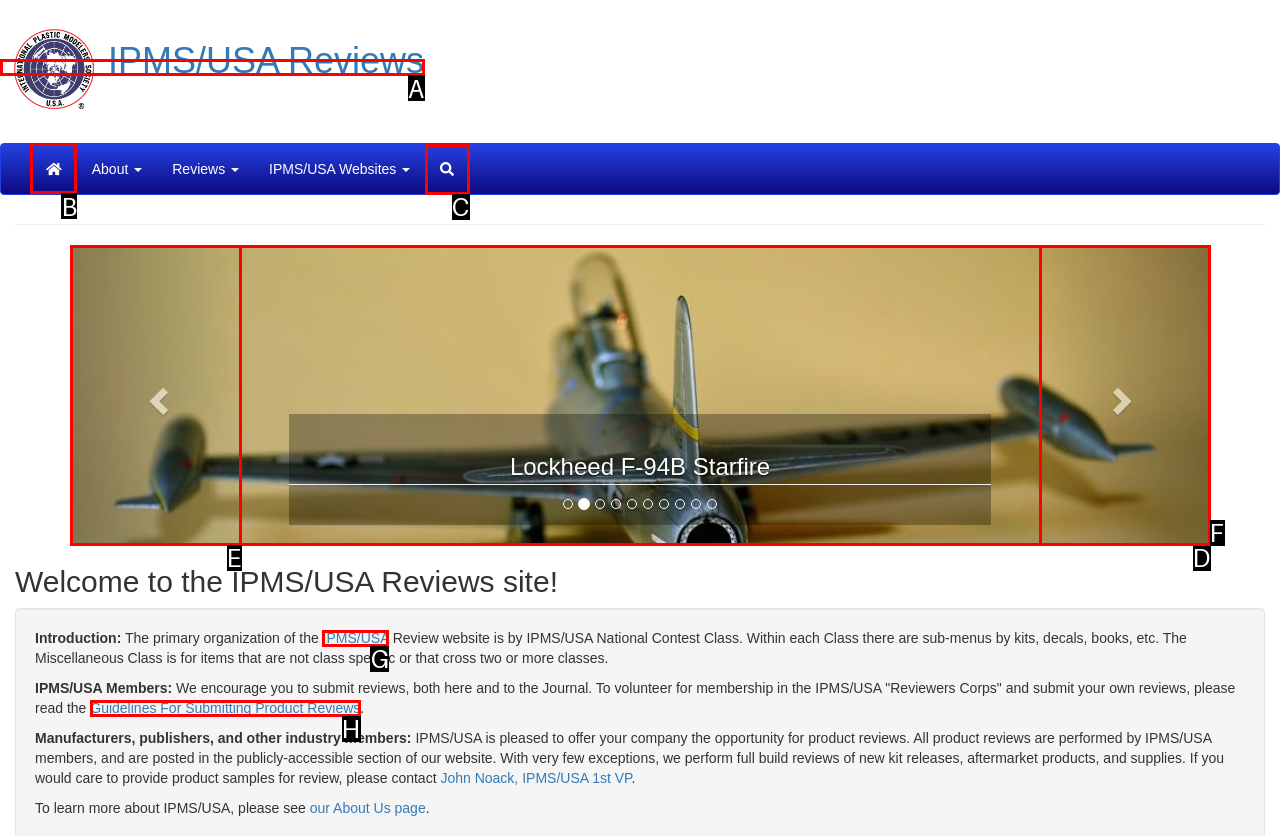Determine the letter of the UI element that you need to click to perform the task: Go to the home page.
Provide your answer with the appropriate option's letter.

B